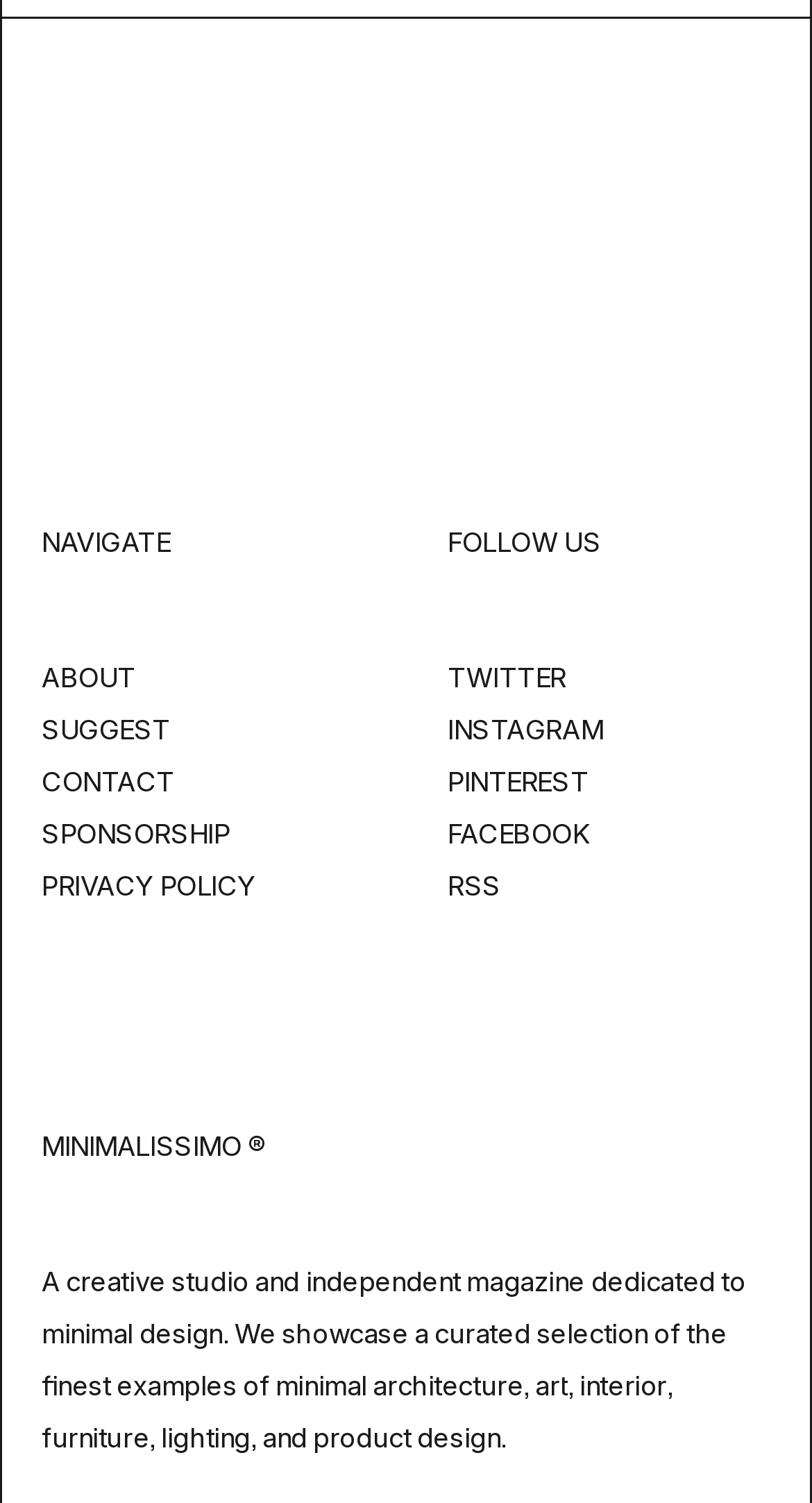Select the bounding box coordinates of the element I need to click to carry out the following instruction: "click INSTAGRAM".

[0.551, 0.474, 0.743, 0.496]